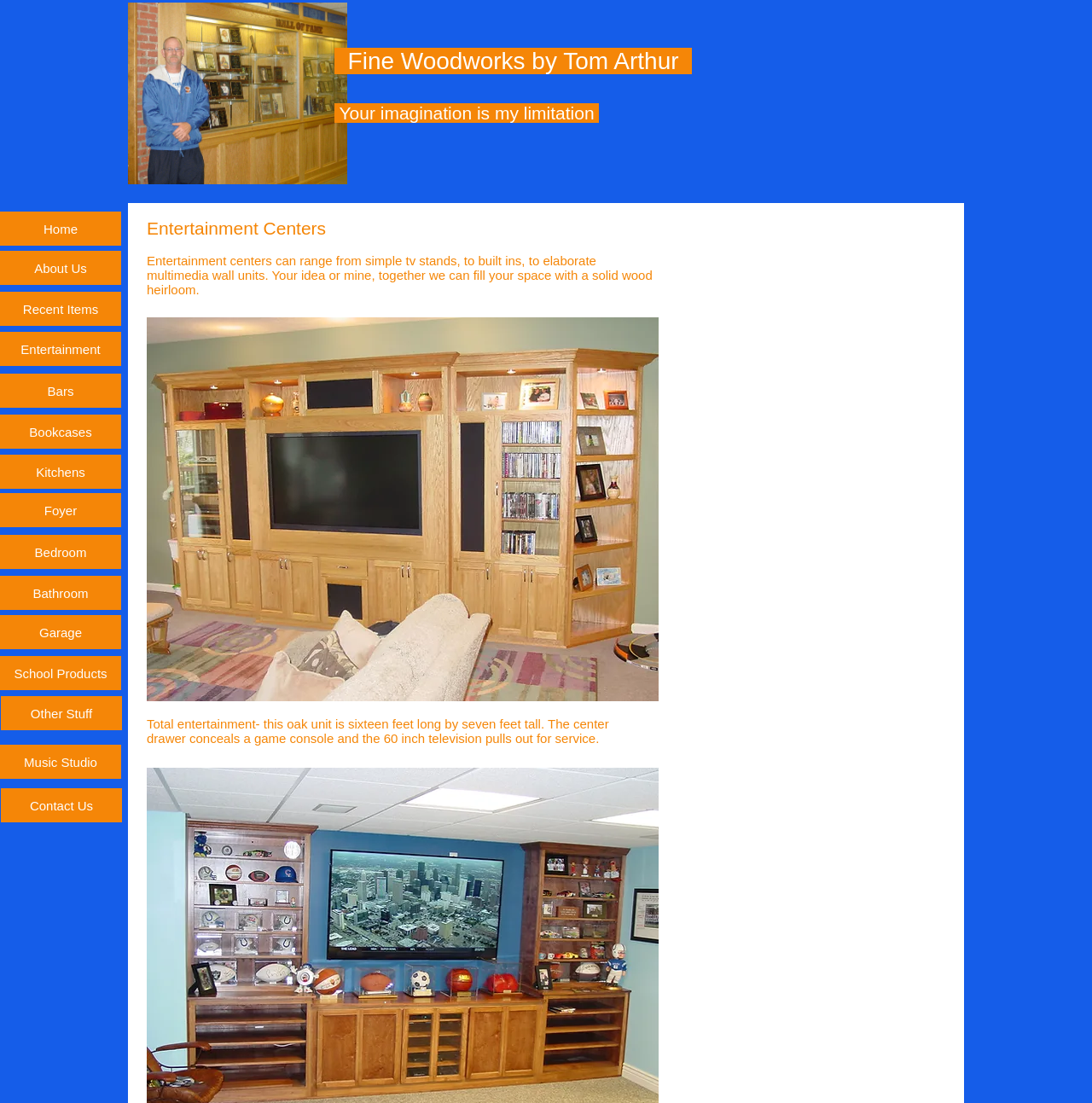What is the main topic of this webpage?
Use the information from the image to give a detailed answer to the question.

Based on the webpage content, I can see that the main topic is Entertainment Centers, which is also mentioned in the heading and the static text. The webpage seems to be showcasing different types of entertainment centers made of solid wood.